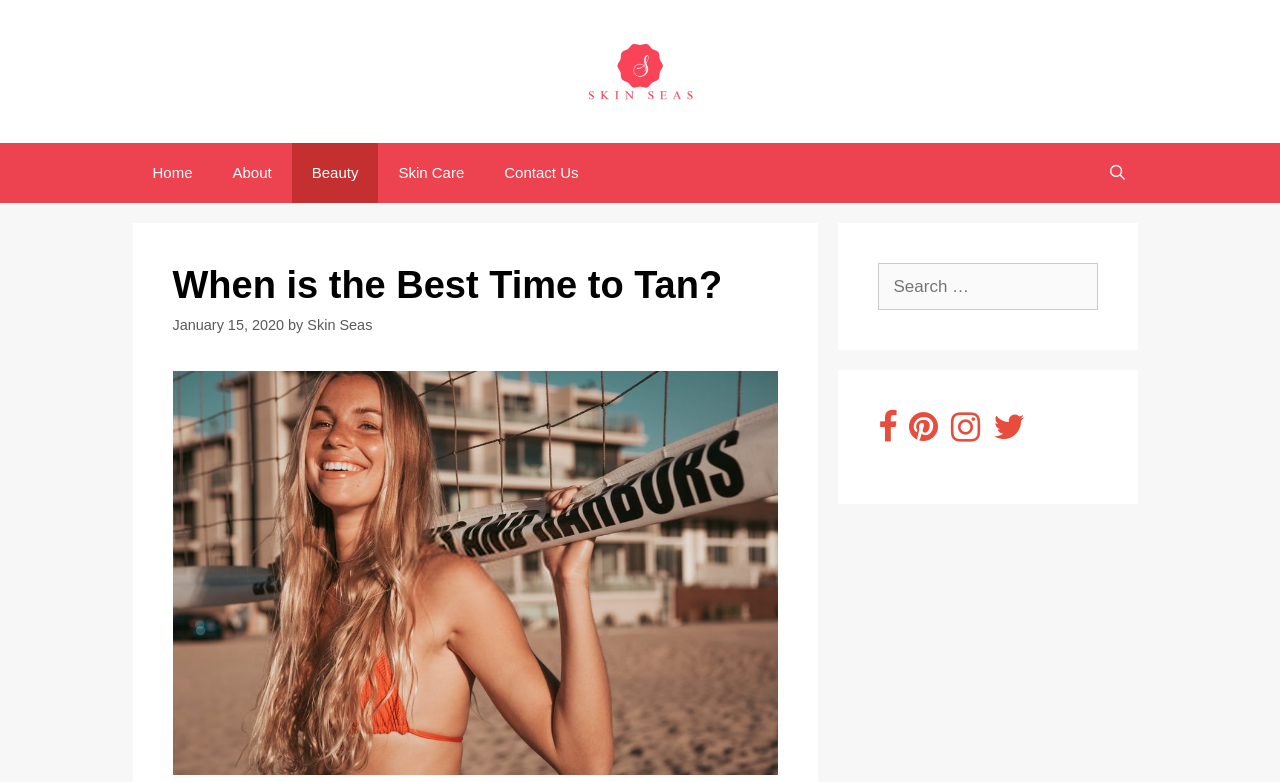Highlight the bounding box coordinates of the element that should be clicked to carry out the following instruction: "search for something". The coordinates must be given as four float numbers ranging from 0 to 1, i.e., [left, top, right, bottom].

[0.686, 0.336, 0.857, 0.396]